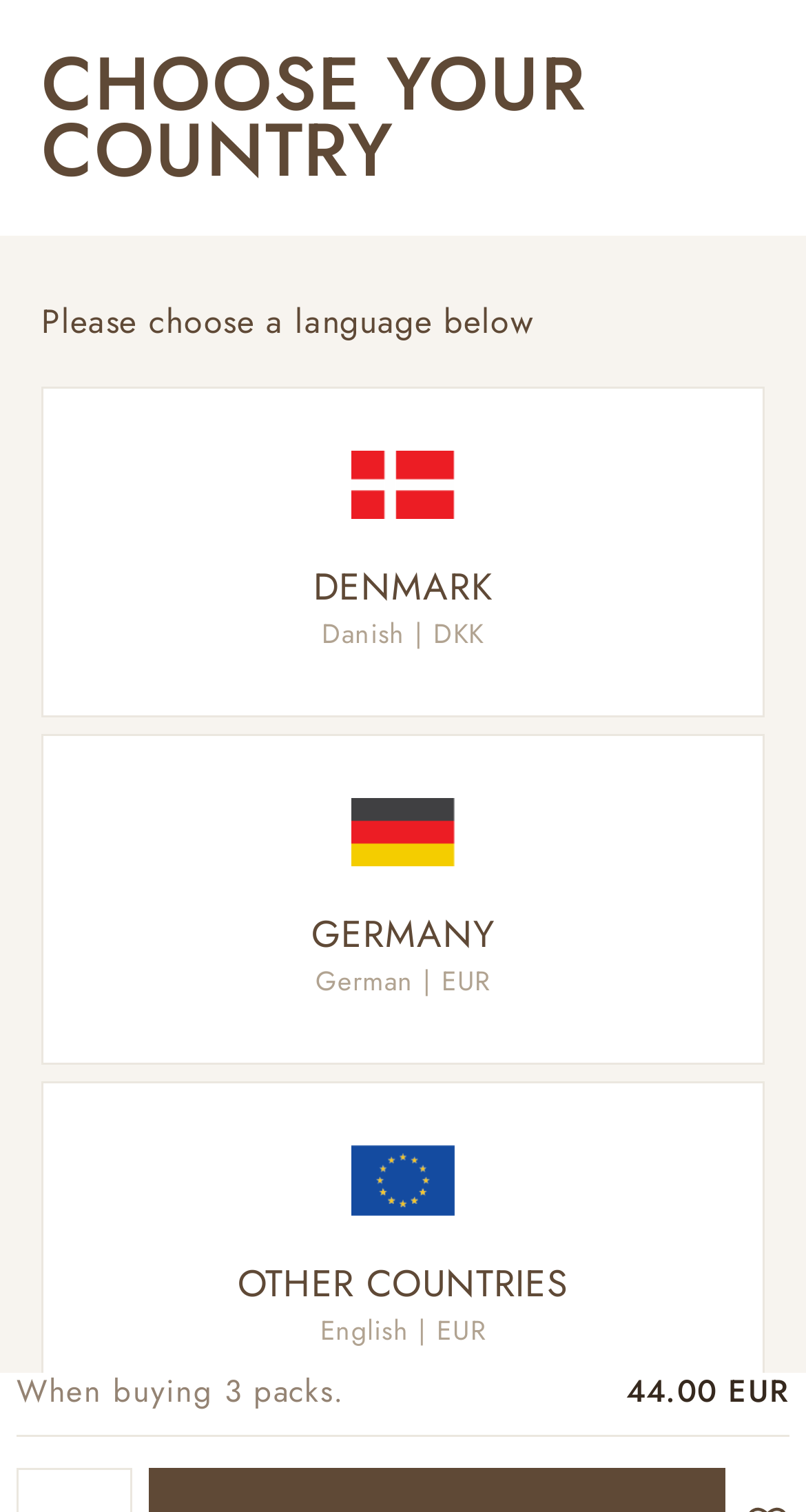Find the bounding box coordinates of the element you need to click on to perform this action: 'Go to home page'. The coordinates should be represented by four float values between 0 and 1, in the format [left, top, right, bottom].

[0.106, 0.0, 0.571, 0.082]